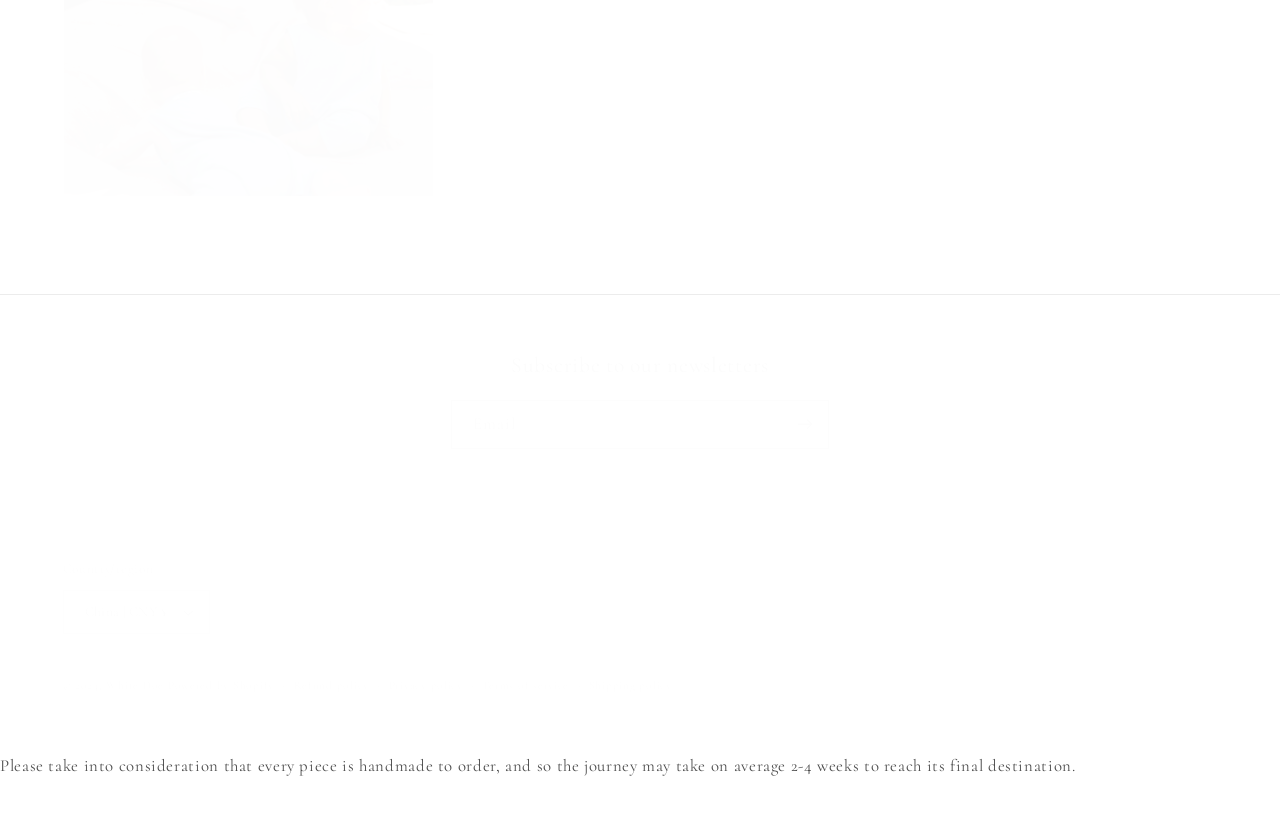Find the bounding box coordinates of the element's region that should be clicked in order to follow the given instruction: "Select country or region". The coordinates should consist of four float numbers between 0 and 1, i.e., [left, top, right, bottom].

[0.049, 0.708, 0.164, 0.761]